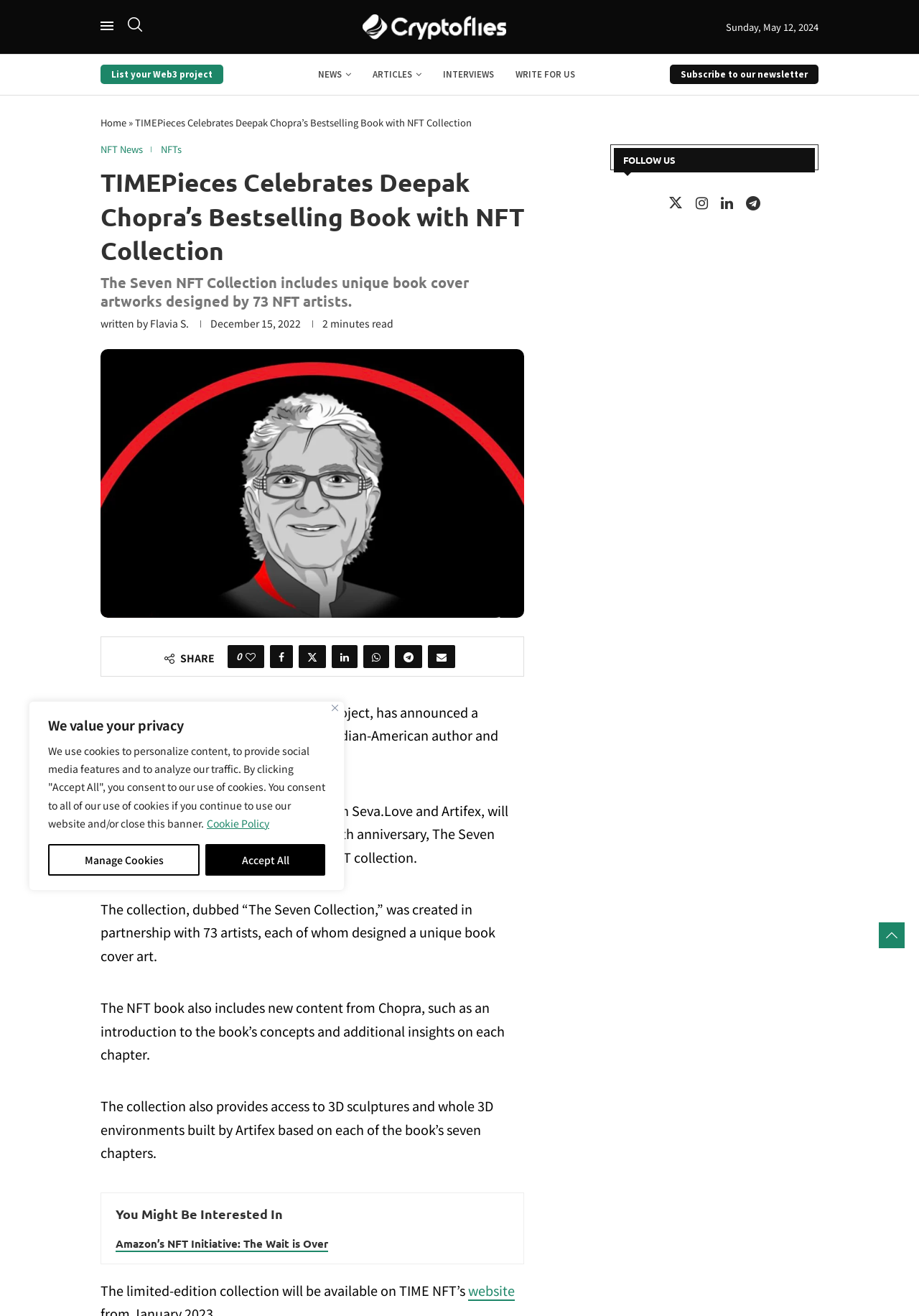Find the bounding box coordinates of the area that needs to be clicked in order to achieve the following instruction: "Search for something". The coordinates should be specified as four float numbers between 0 and 1, i.e., [left, top, right, bottom].

[0.139, 0.013, 0.155, 0.028]